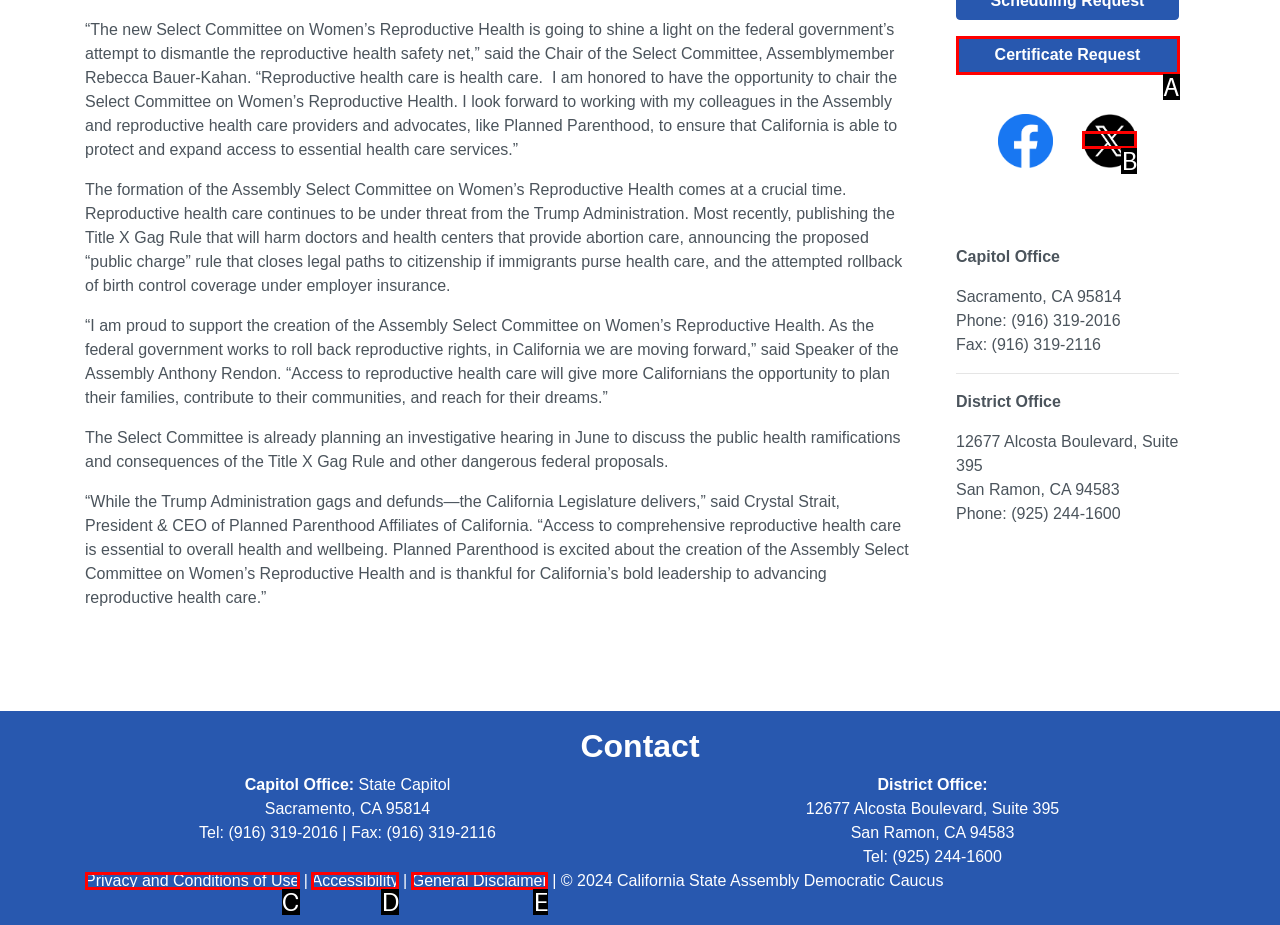Please determine which option aligns with the description: Privacy and Conditions of Use. Respond with the option’s letter directly from the available choices.

C